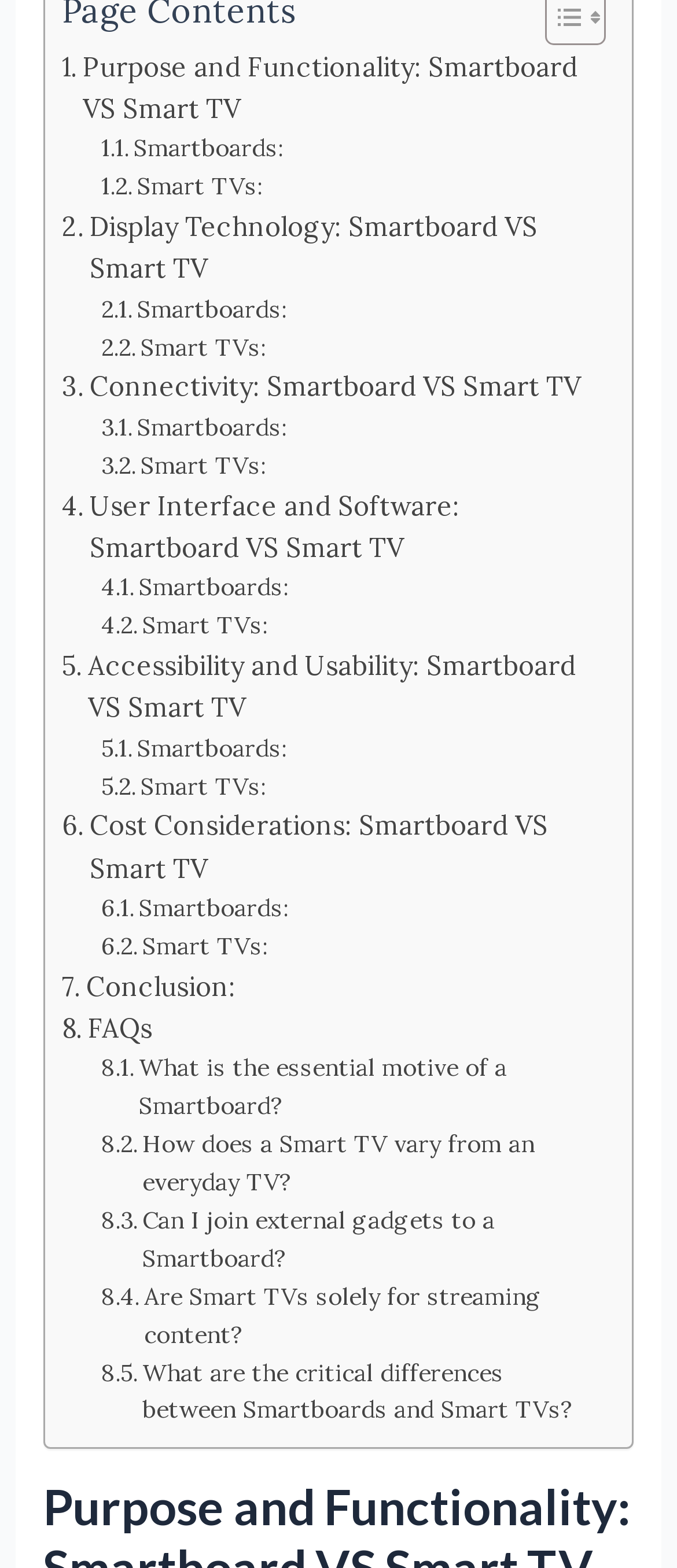Indicate the bounding box coordinates of the clickable region to achieve the following instruction: "Choose among 404 holiday homes."

None